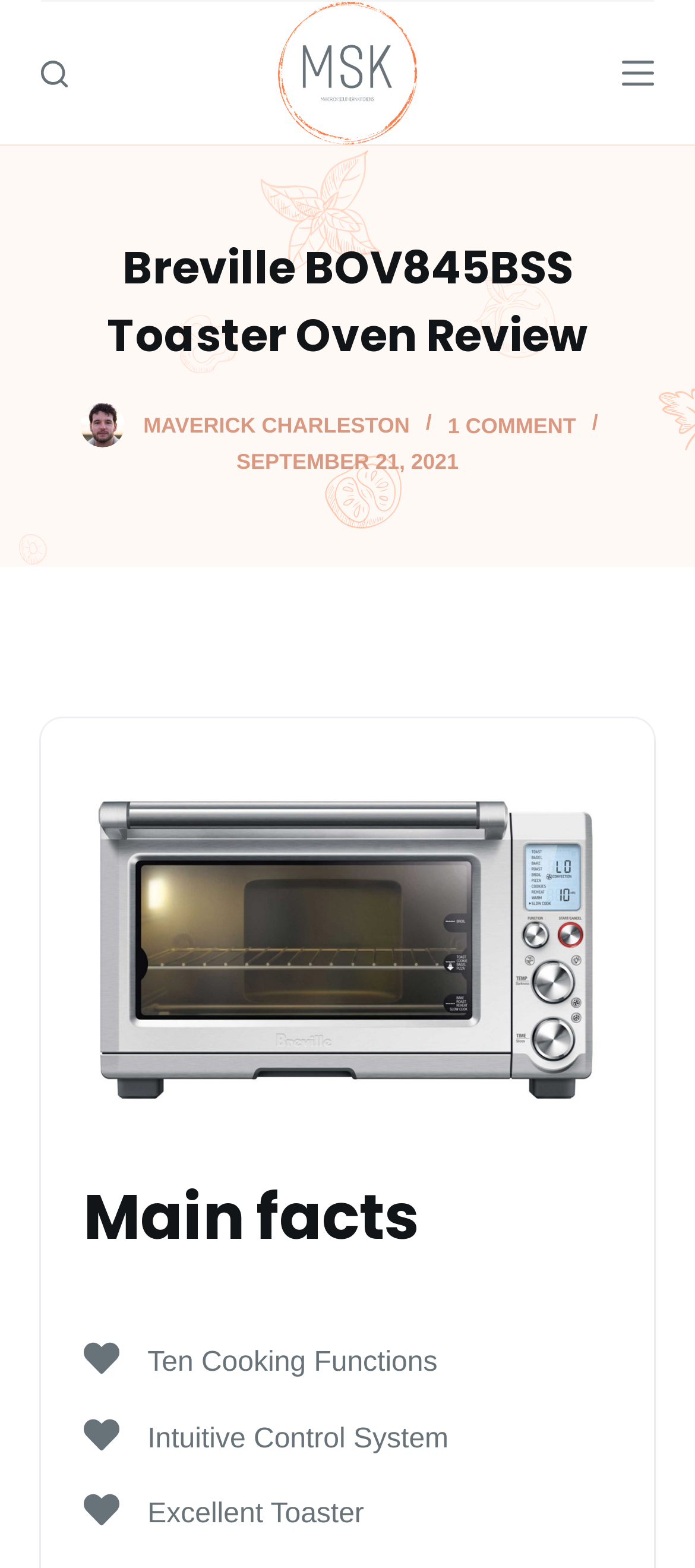Consider the image and give a detailed and elaborate answer to the question: 
How many links are in the header?

I counted the links in the header section, which includes 'Maverick Charleston', 'MAVERICK CHARLESTON', '1 COMMENT', and 'SEPTEMBER 21, 2021'. There are 4 links in total.